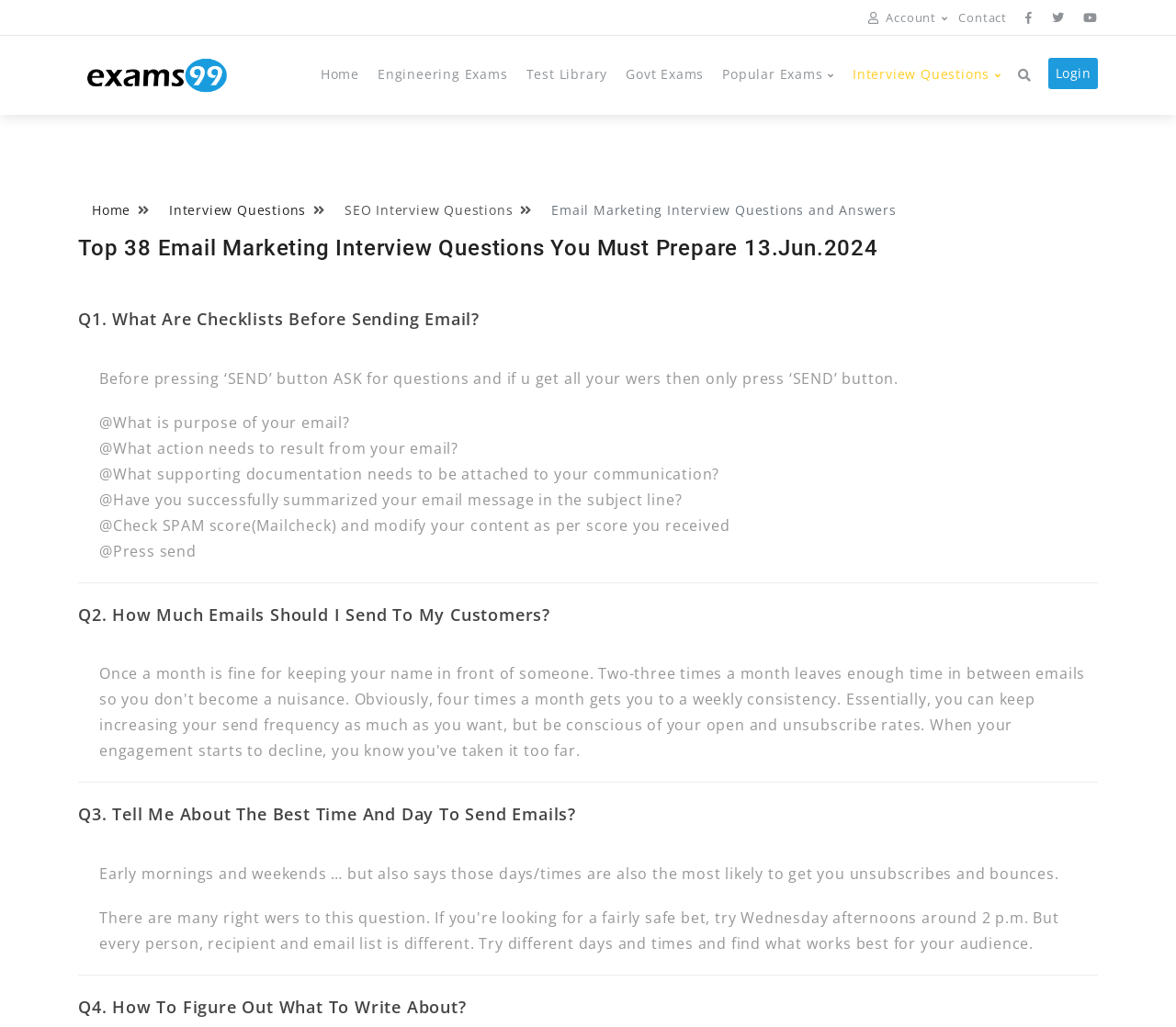Give a one-word or short phrase answer to the question: 
What is the first question in the email marketing interview?

Q1. What Are Checklists Before Sending Email?